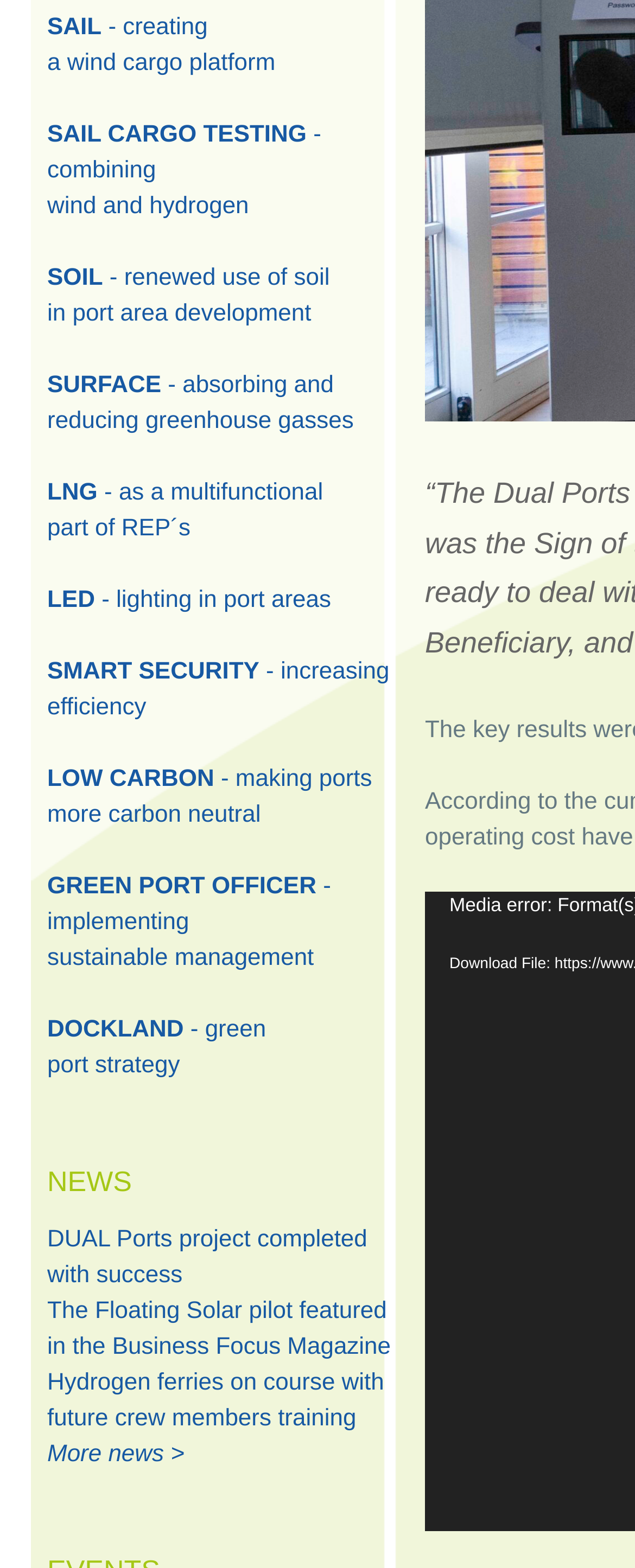Specify the bounding box coordinates of the area to click in order to execute this command: 'Play the video'. The coordinates should consist of four float numbers ranging from 0 to 1, and should be formatted as [left, top, right, bottom].

[0.71, 0.946, 0.762, 0.966]